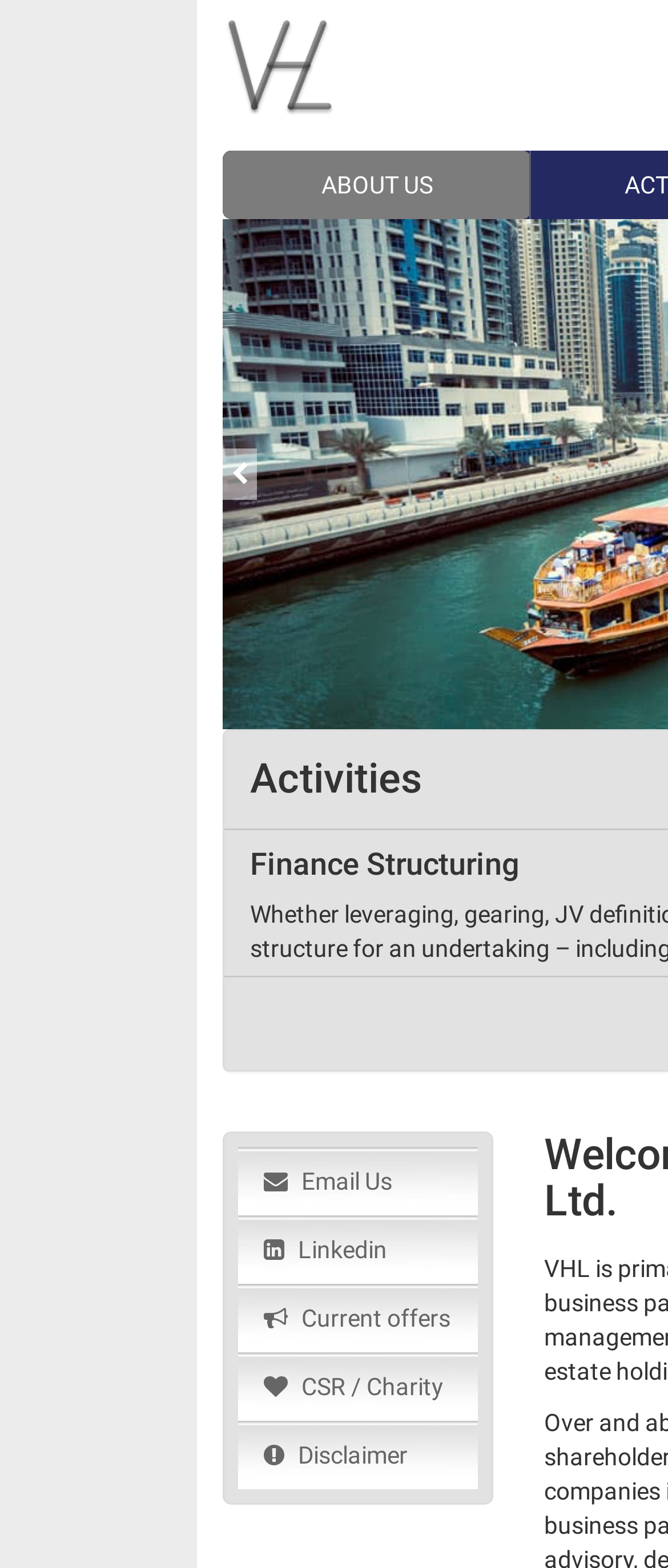Answer the question with a brief word or phrase:
What is the last link at the bottom of the page?

Disclaimer